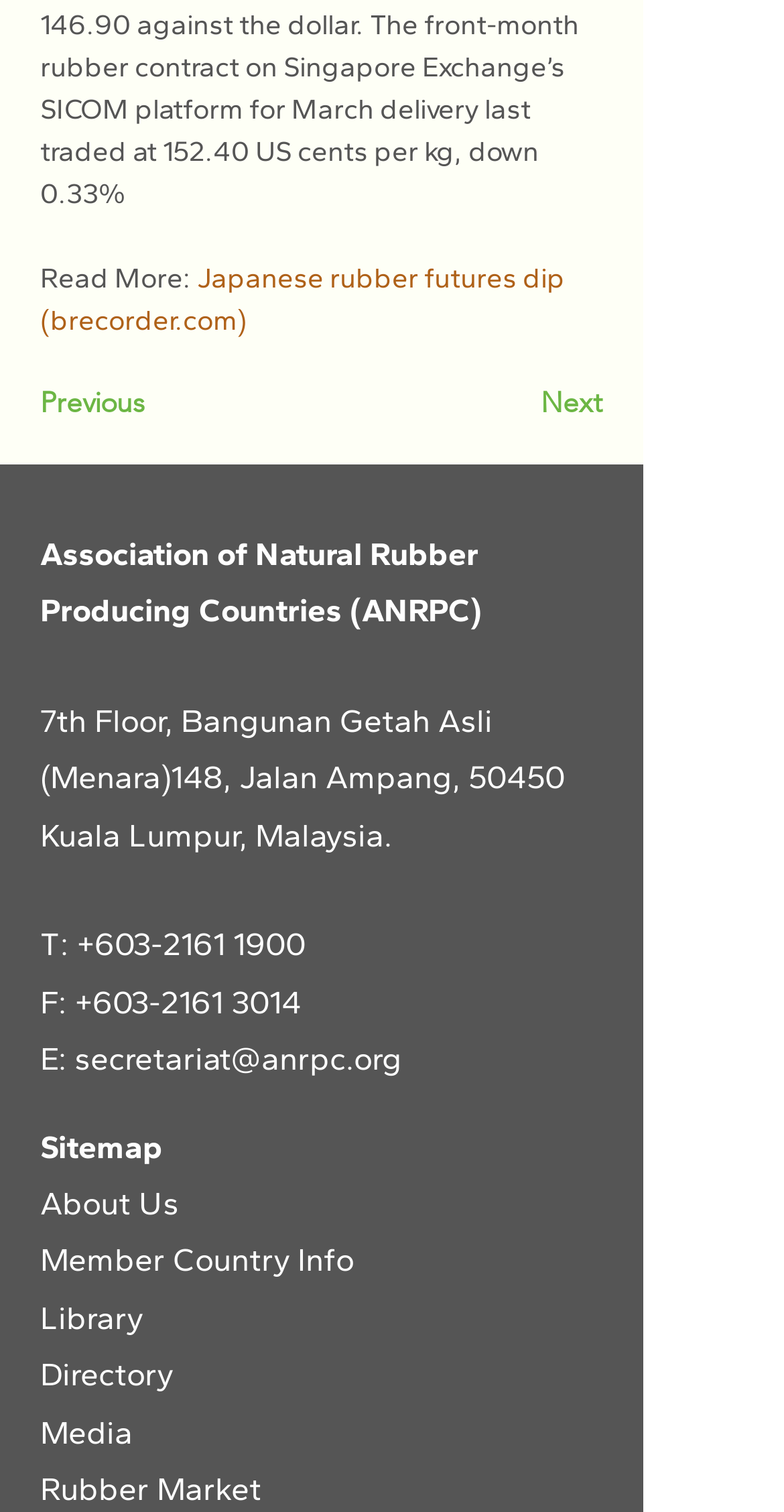What is the link to the 'About Us' page?
Use the information from the image to give a detailed answer to the question.

I found the link to the 'About Us' page by looking at the navigation menu at the bottom of the page. The link is labeled 'About Us' and is located among other links to different pages.